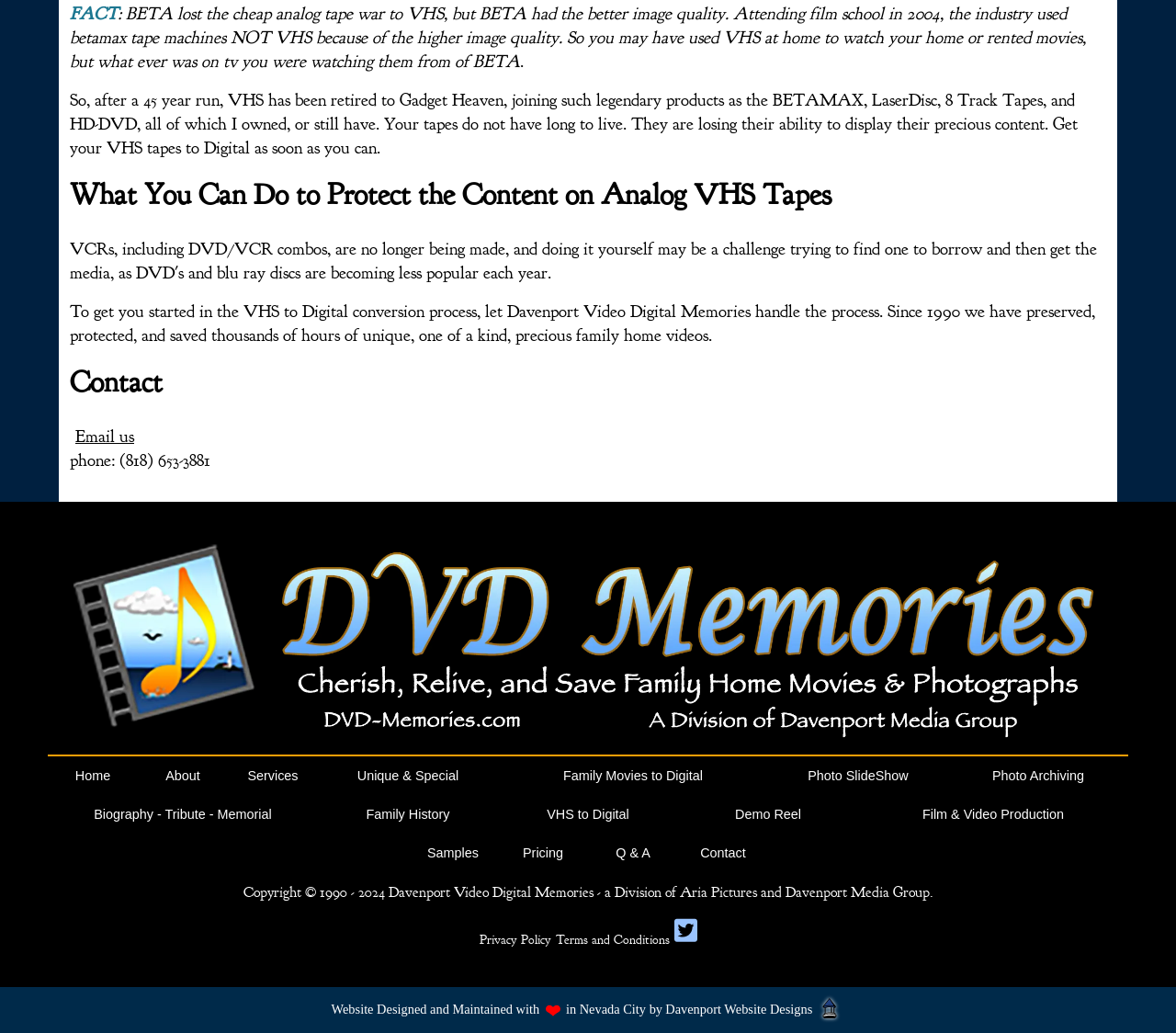What is the recommended action for VHS tape owners?
Your answer should be a single word or phrase derived from the screenshot.

Get VHS tapes to Digital